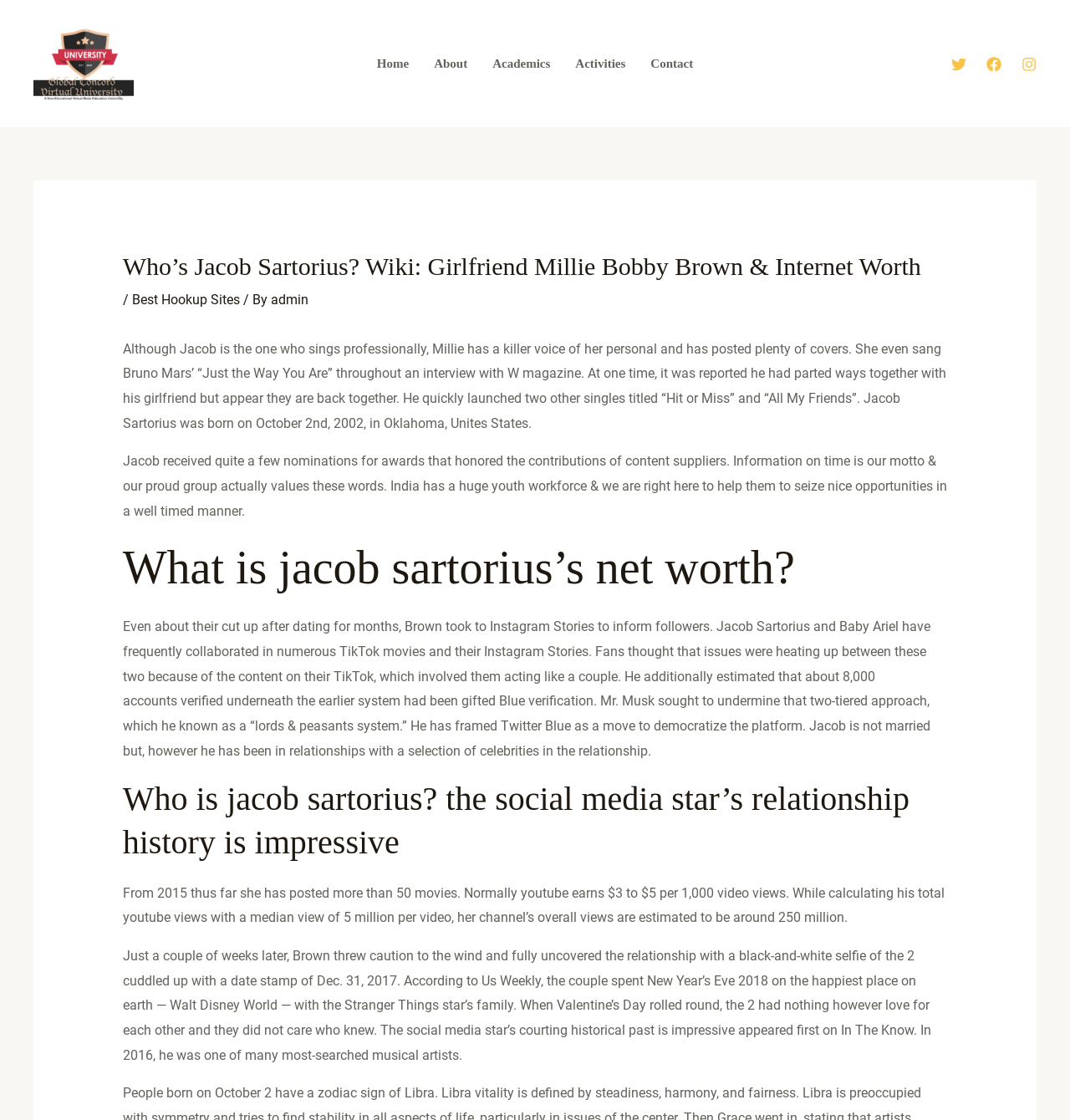Use a single word or phrase to answer the question: 
How many nominations did Jacob Sartorius receive for awards?

Several